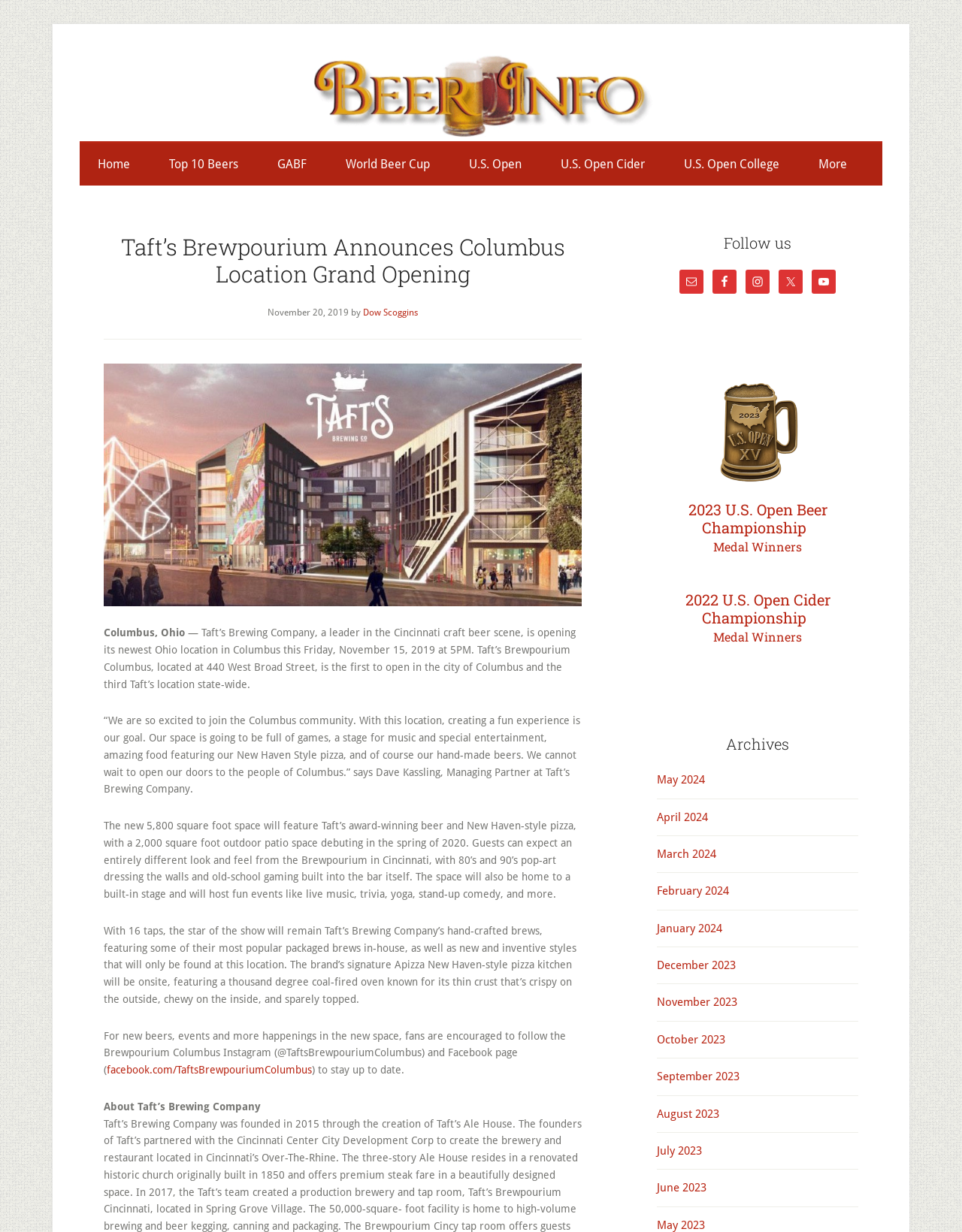Respond to the question below with a concise word or phrase:
What type of pizza is served at Taft's Brewpourium?

New Haven Style